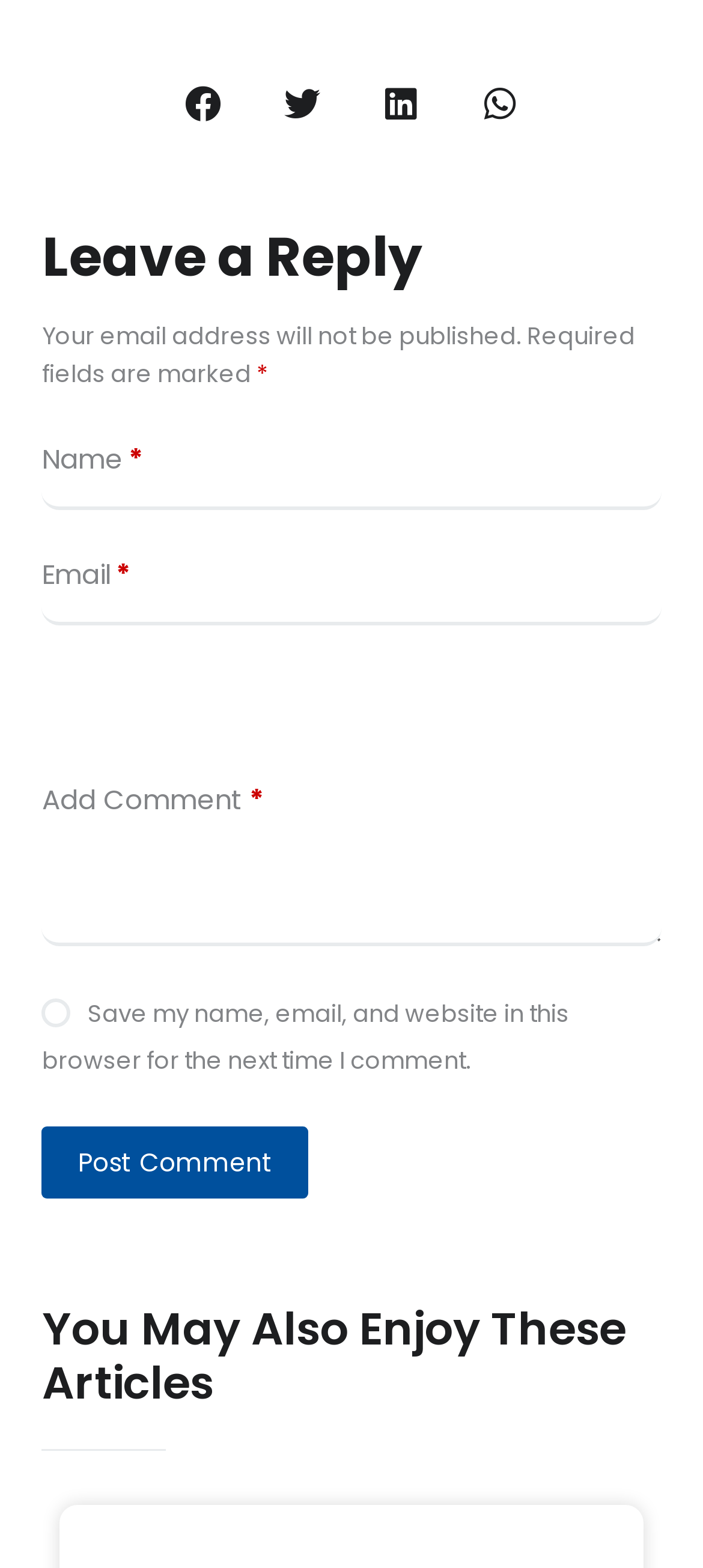Please specify the bounding box coordinates of the clickable region to carry out the following instruction: "Leave a reply". The coordinates should be four float numbers between 0 and 1, in the format [left, top, right, bottom].

[0.06, 0.139, 0.94, 0.19]